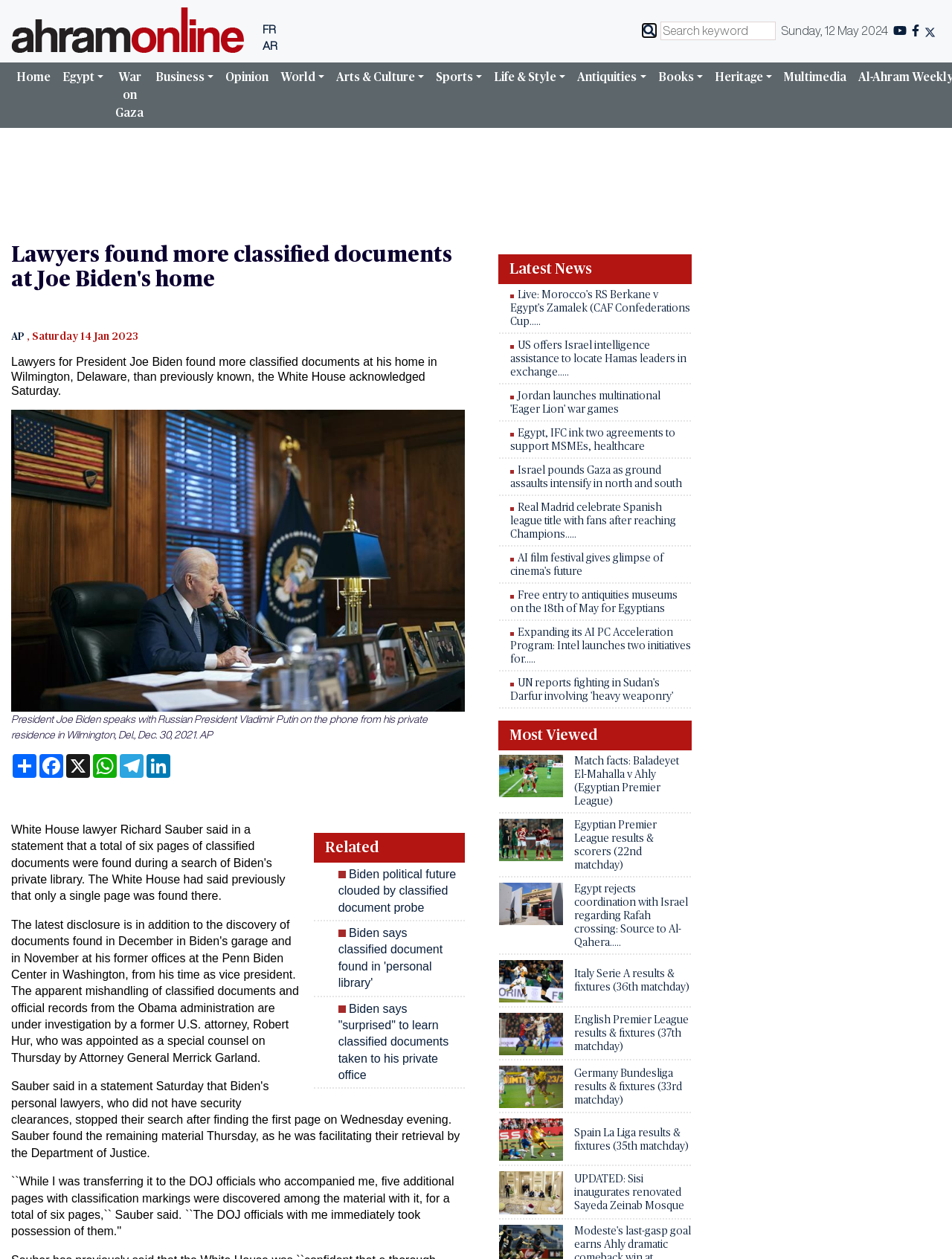Given the element description, predict the bounding box coordinates in the format (top-left x, top-left y, bottom-right x, bottom-right y), using floating point numbers between 0 and 1: Business

[0.157, 0.049, 0.231, 0.073]